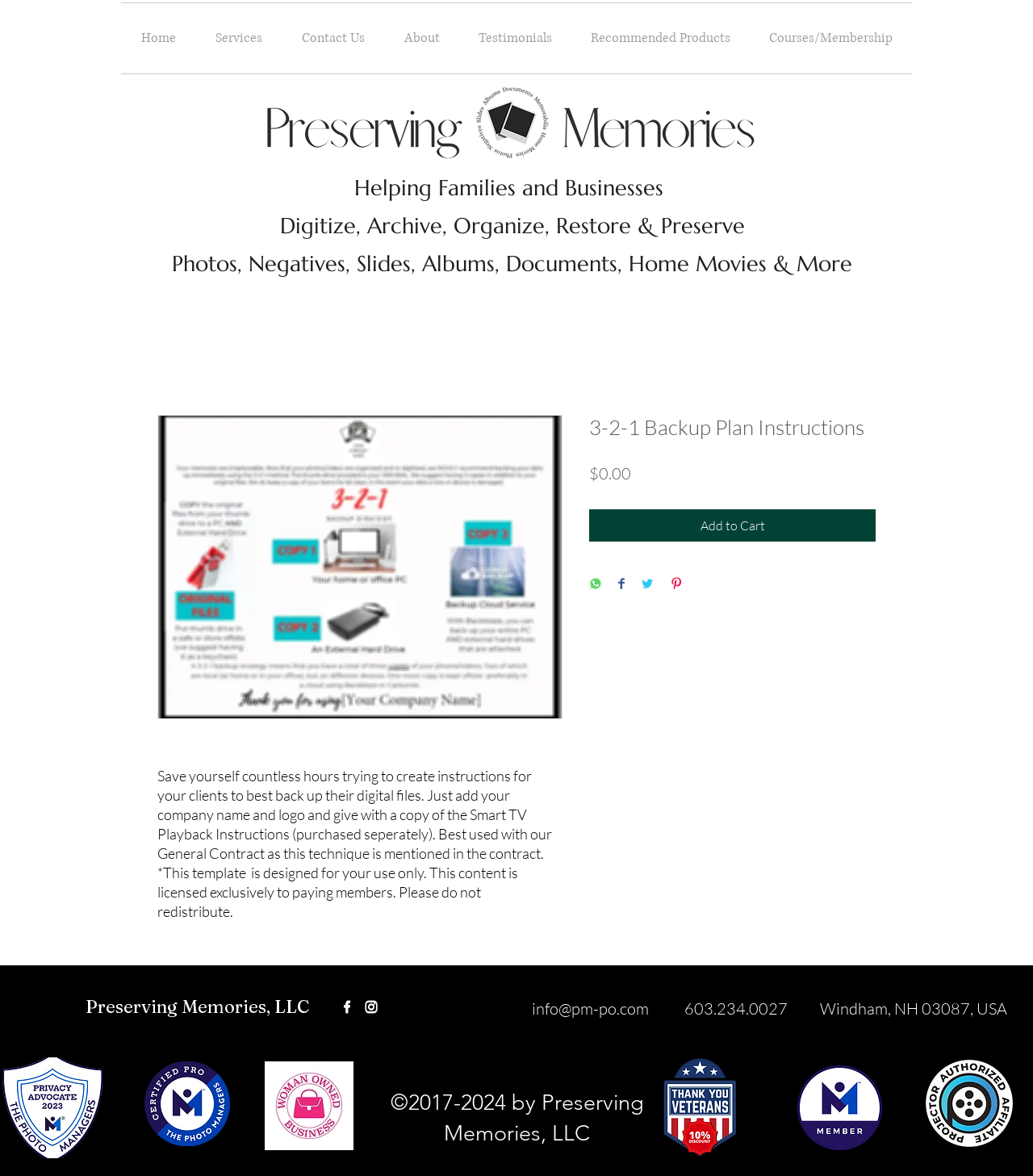Please determine the bounding box coordinates of the element to click in order to execute the following instruction: "Click the 'Add to Cart' button". The coordinates should be four float numbers between 0 and 1, specified as [left, top, right, bottom].

[0.57, 0.433, 0.848, 0.461]